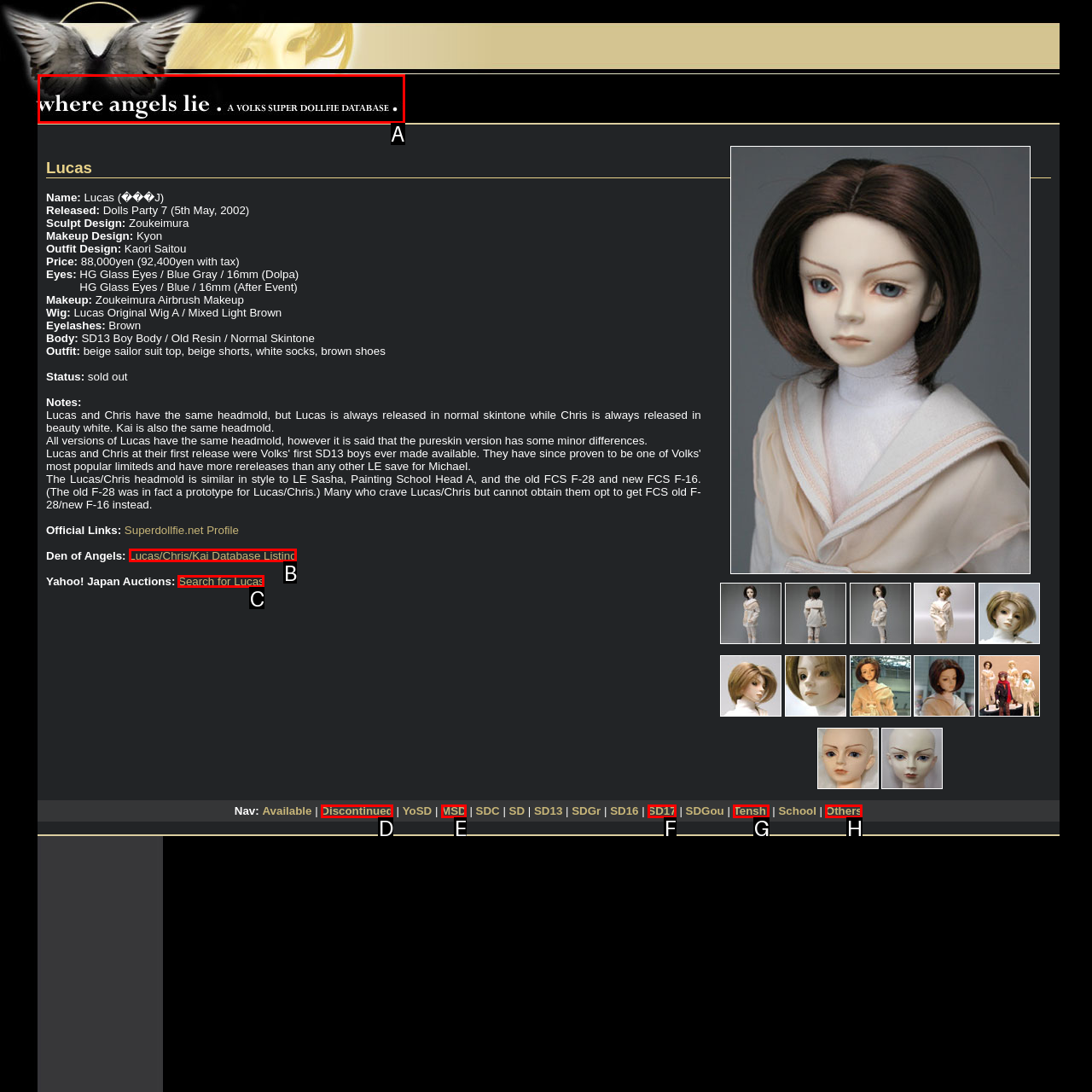Determine which HTML element should be clicked for this task: Search for Lucas on Yahoo! Japan Auctions
Provide the option's letter from the available choices.

C